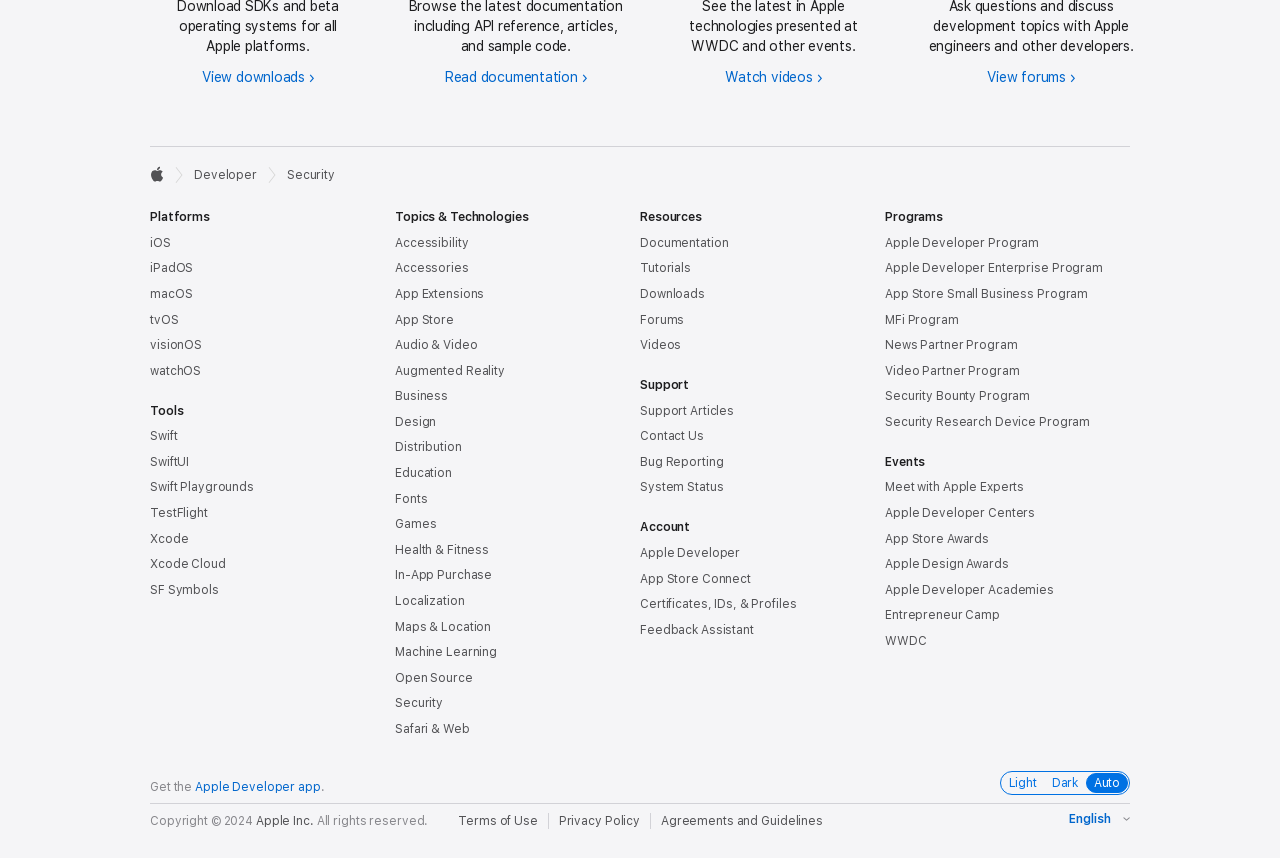Please identify the bounding box coordinates of the element that needs to be clicked to execute the following command: "Go to Apple Developer Directory". Provide the bounding box using four float numbers between 0 and 1, formatted as [left, top, right, bottom].

[0.117, 0.238, 0.883, 0.859]